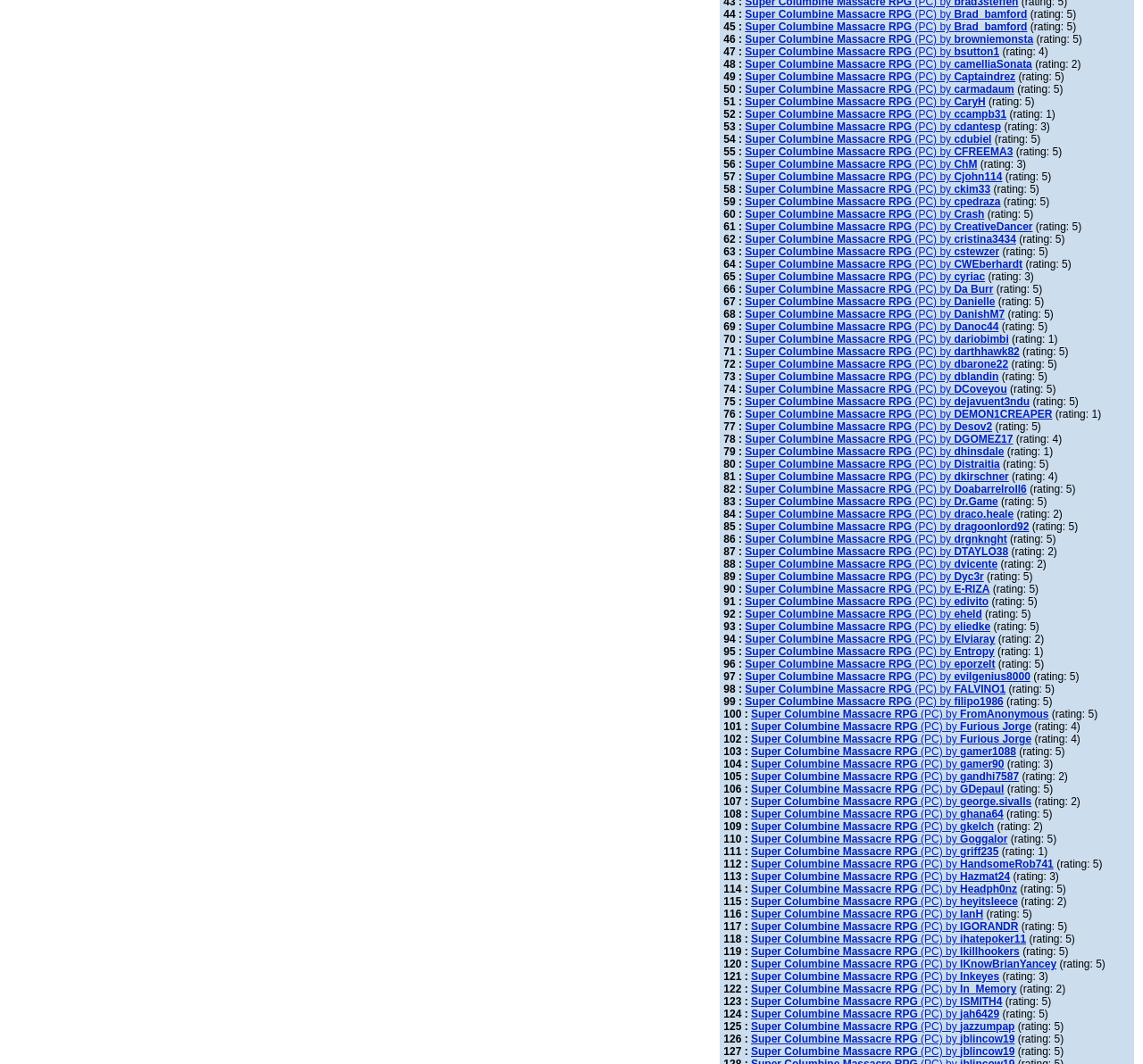What is the rating of Super Columbine Massacre RPG by Brad_bamford?
Provide a concise answer using a single word or phrase based on the image.

5